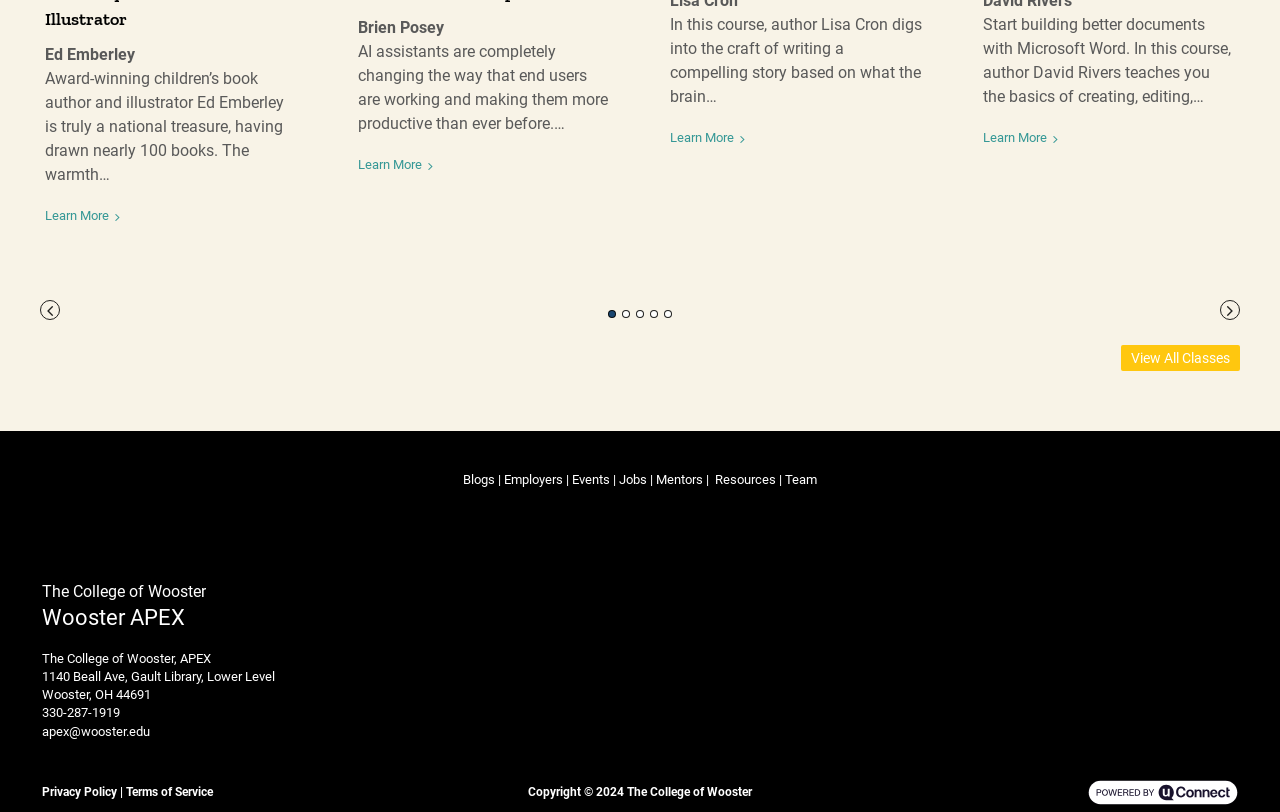Please determine the bounding box coordinates of the area that needs to be clicked to complete this task: 'Contact via apex@wooster.edu'. The coordinates must be four float numbers between 0 and 1, formatted as [left, top, right, bottom].

[0.033, 0.891, 0.117, 0.91]